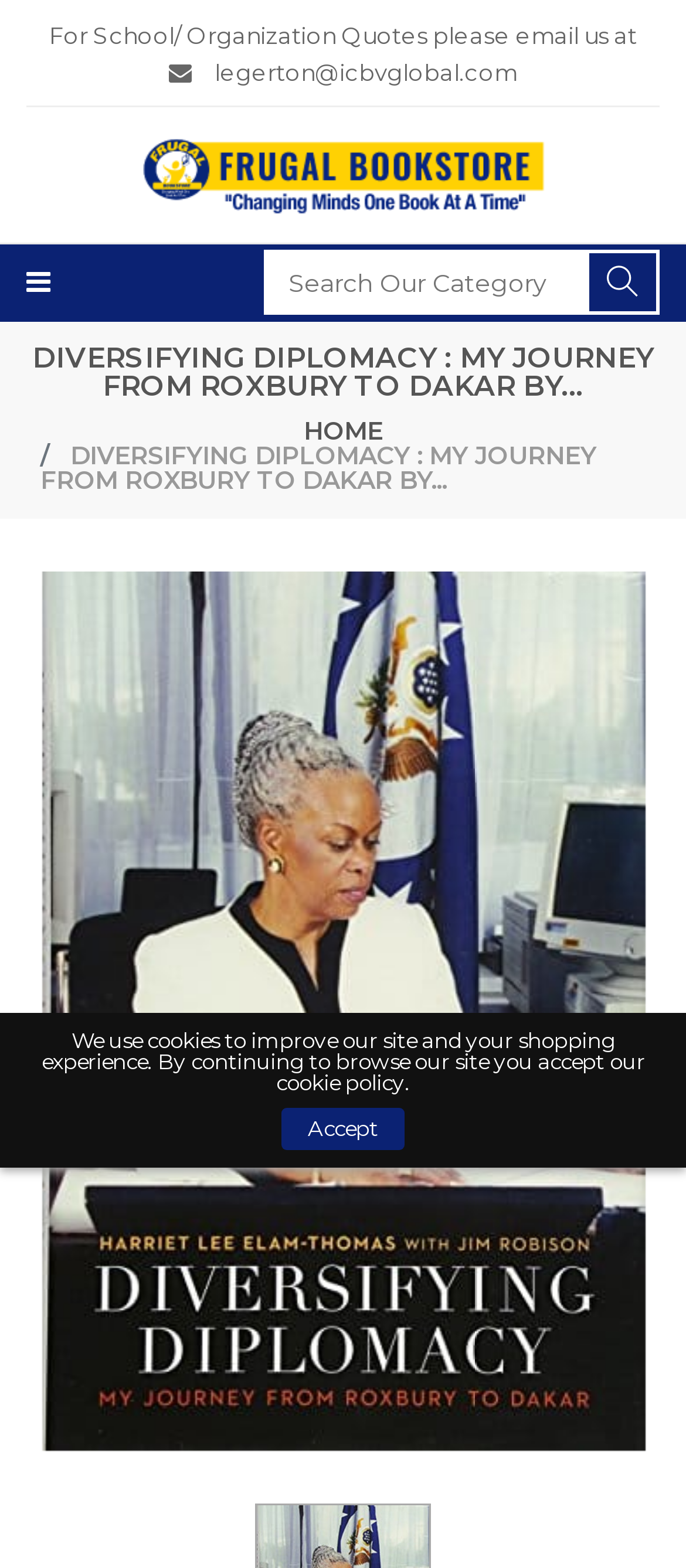Explain the features and main sections of the webpage comprehensively.

This webpage is about a book titled "Diversifying Diplomacy: My Journey from Roxbury to Dakar by Harriet L" sold at Frugal Bookstore. At the top of the page, there is a notification about the use of cookies, with an "Accept" button next to it. Below this notification, there is a section with contact information, including an email address for school or organization quotes.

On the left side of the page, there is a link to the Frugal Bookstore, accompanied by its logo. Above this link, there is a search bar with a search button on the right side, labeled "Search Our Category". 

The main content of the page is focused on the book, with a large image of the book cover taking up most of the page. The book title is displayed in a heading above the image, and there is a breadcrumb navigation menu above the title. The navigation menu includes a link to the "HOME" page.

There are no news articles or paragraphs of text on this page, but the meta description mentions the topic of women representing the country overseas, which might be related to the book's content.